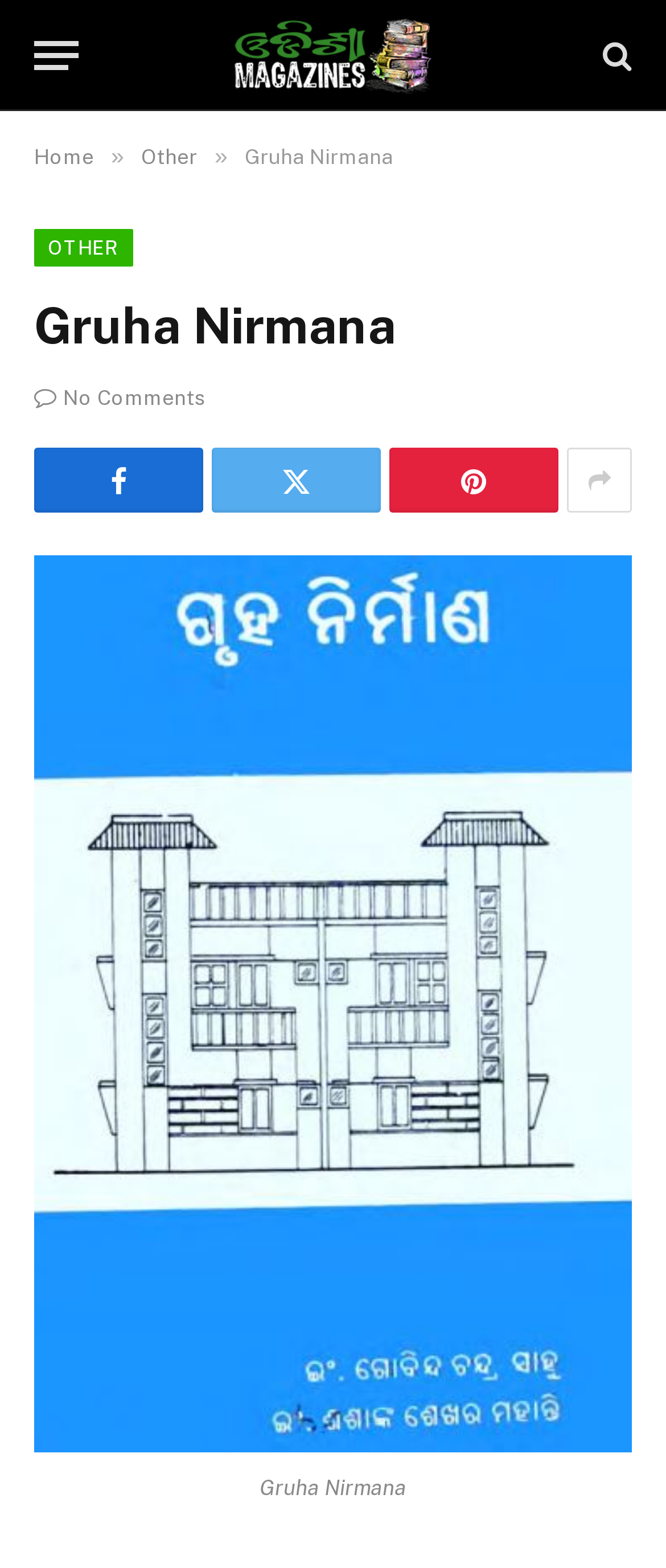Given the element description: "Facebook", predict the bounding box coordinates of this UI element. The coordinates must be four float numbers between 0 and 1, given as [left, top, right, bottom].

[0.051, 0.286, 0.305, 0.327]